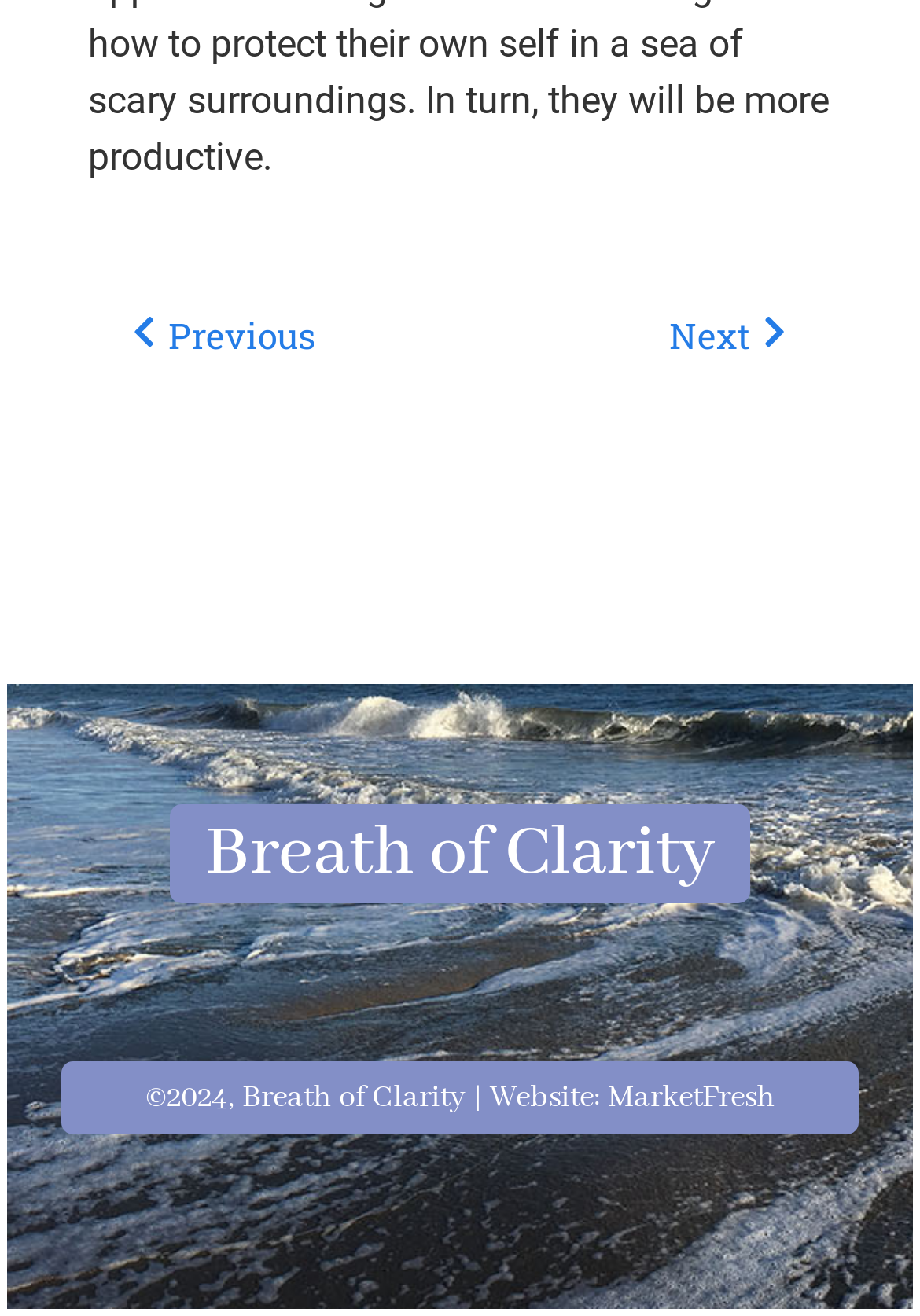Identify the bounding box coordinates for the UI element described by the following text: "PrevPrevious". Provide the coordinates as four float numbers between 0 and 1, in the format [left, top, right, bottom].

[0.144, 0.235, 0.499, 0.276]